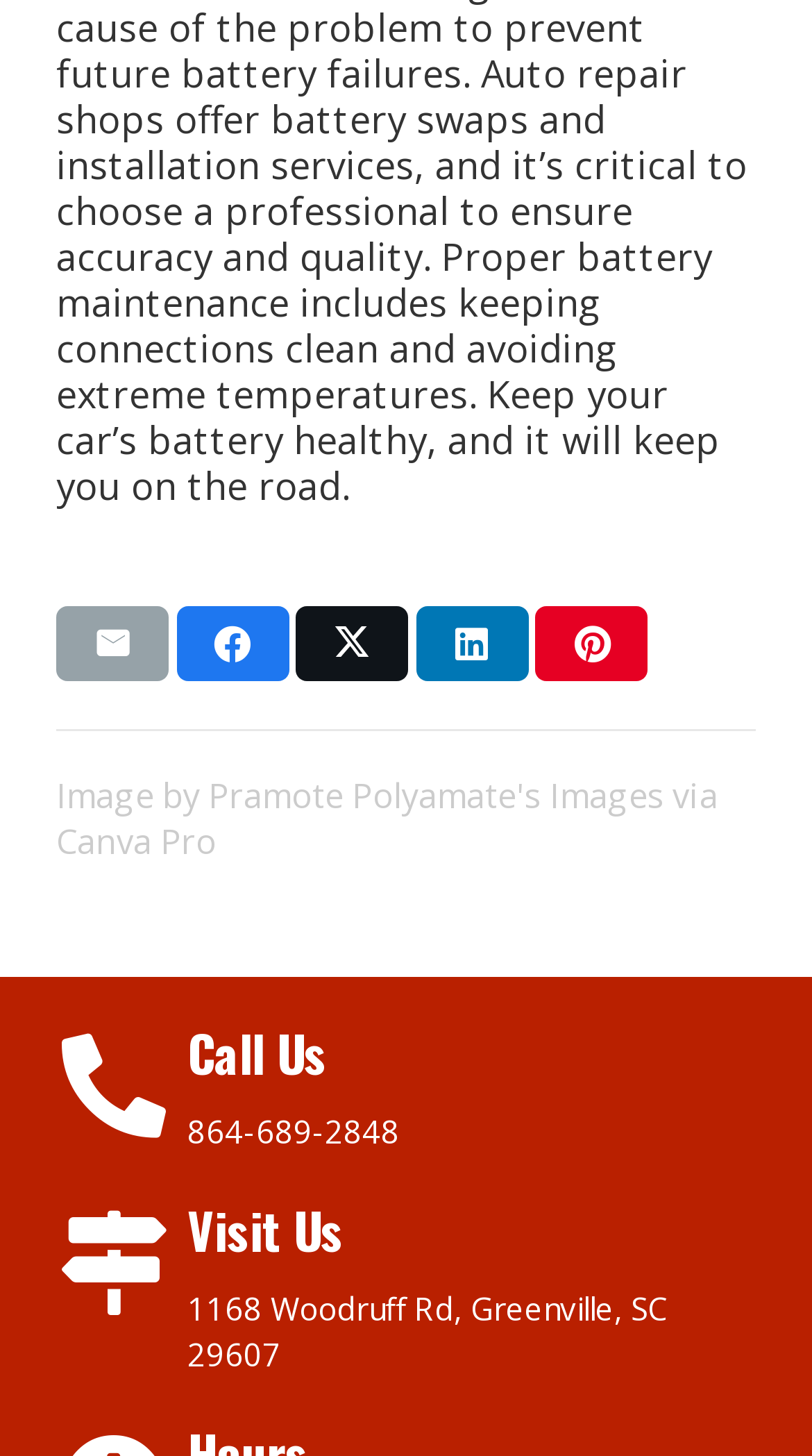Answer the question with a brief word or phrase:
What is the position of the 'Tweet this' link?

Above 'Share this'